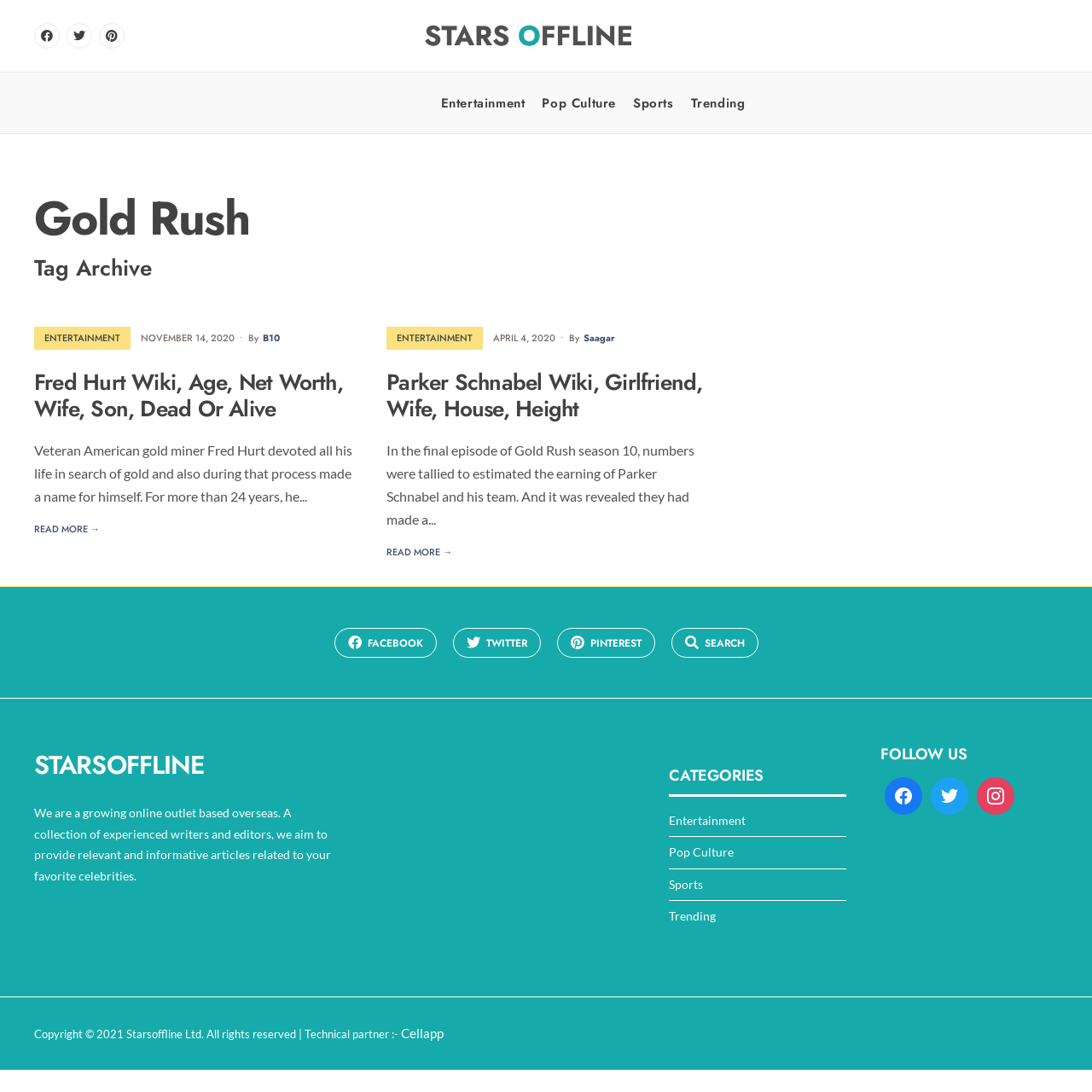What is the name of the website?
Using the information presented in the image, please offer a detailed response to the question.

The name of the website can be found in the top-left corner of the webpage, where it says 'Gold Rush Archives - Stars Offline'. This is also confirmed by the link 'Stars Offline' with the same text, which is located at the top of the webpage.